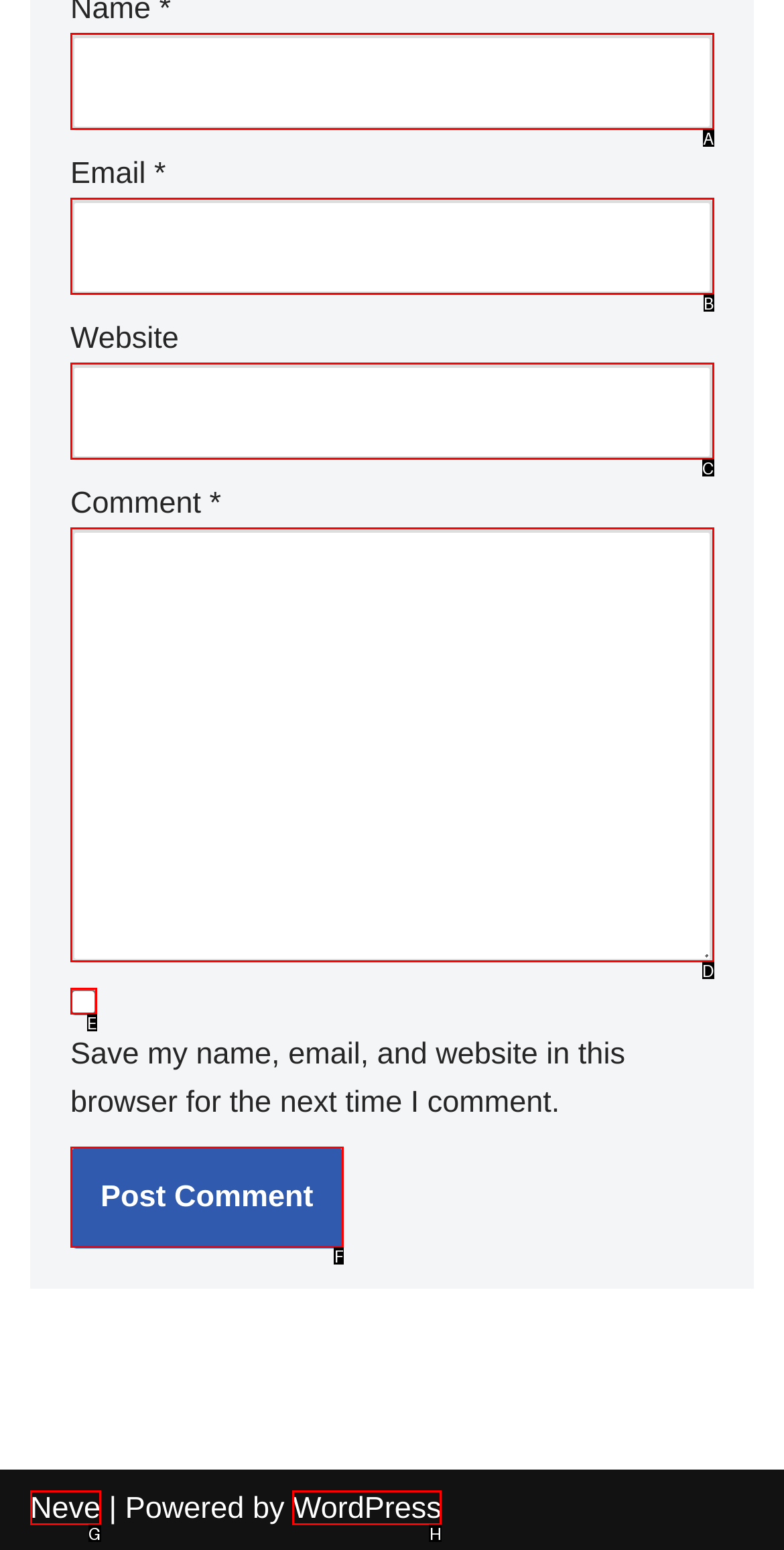Identify the UI element described as: parent_node: Email * aria-describedby="email-notes" name="email"
Answer with the option's letter directly.

B